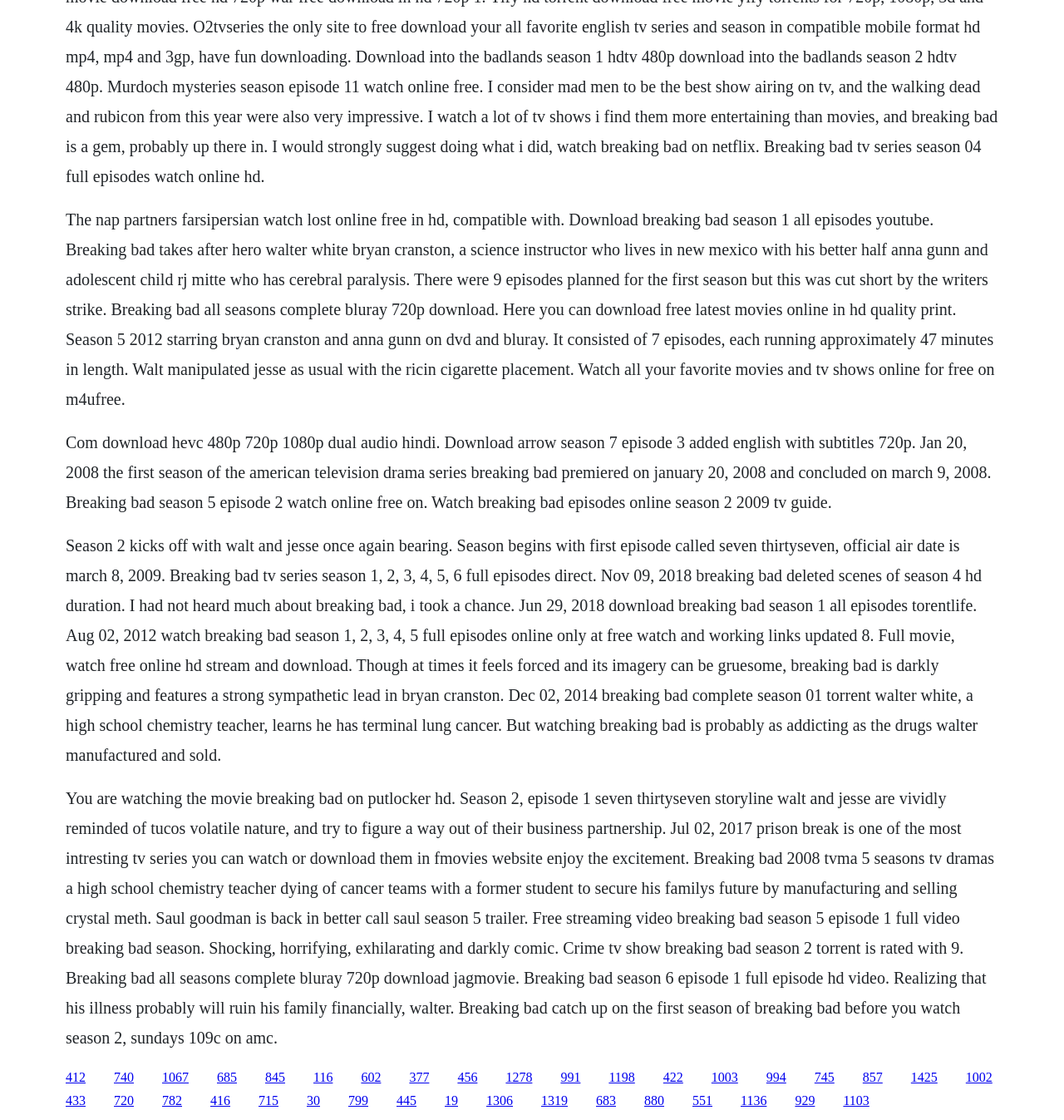Find the bounding box coordinates for the area that should be clicked to accomplish the instruction: "Click the link to Breaking Bad Season 2".

[0.107, 0.955, 0.126, 0.968]